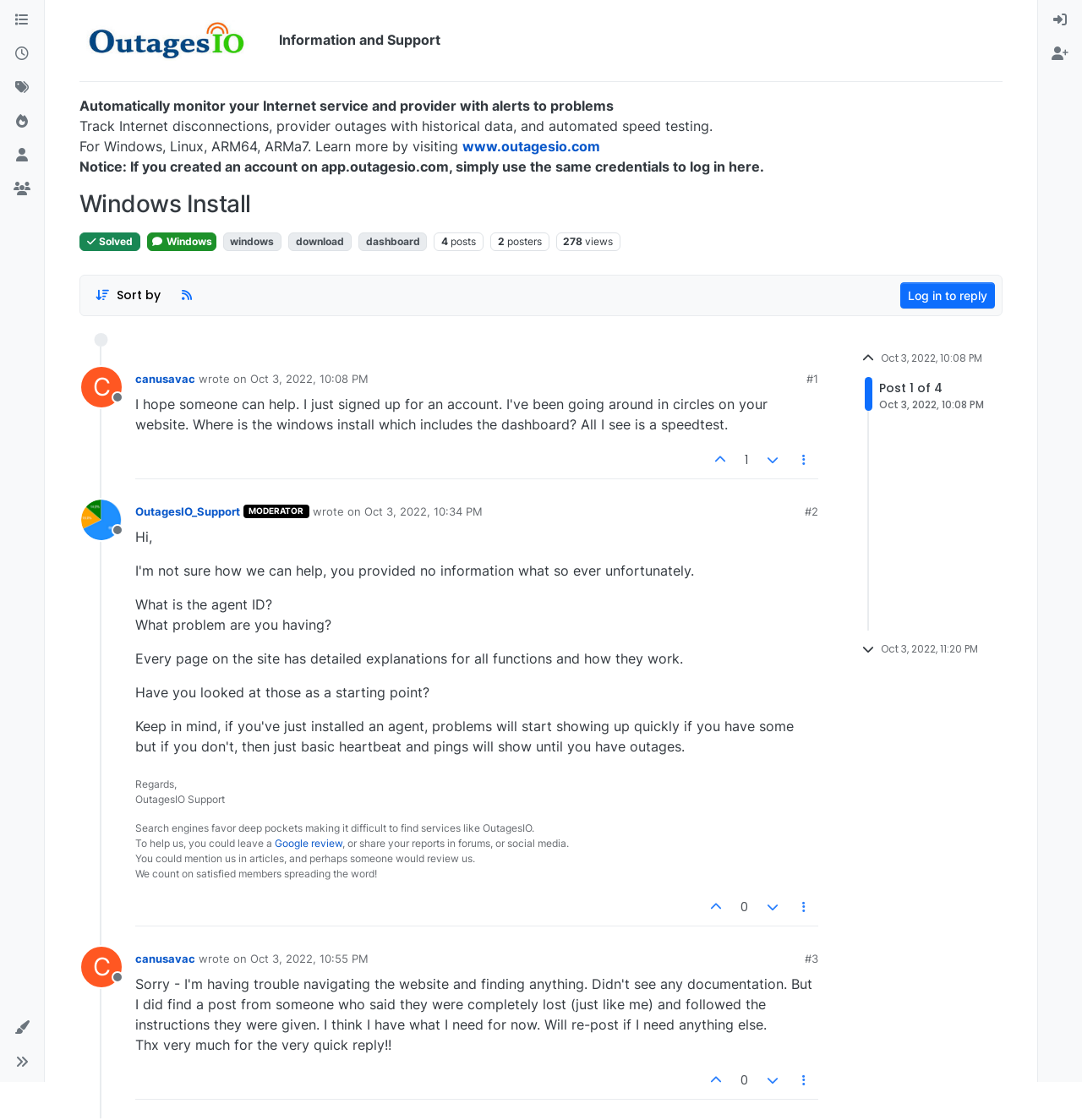Identify the bounding box coordinates of the region I need to click to complete this instruction: "Log in to reply to a post".

[0.832, 0.252, 0.92, 0.275]